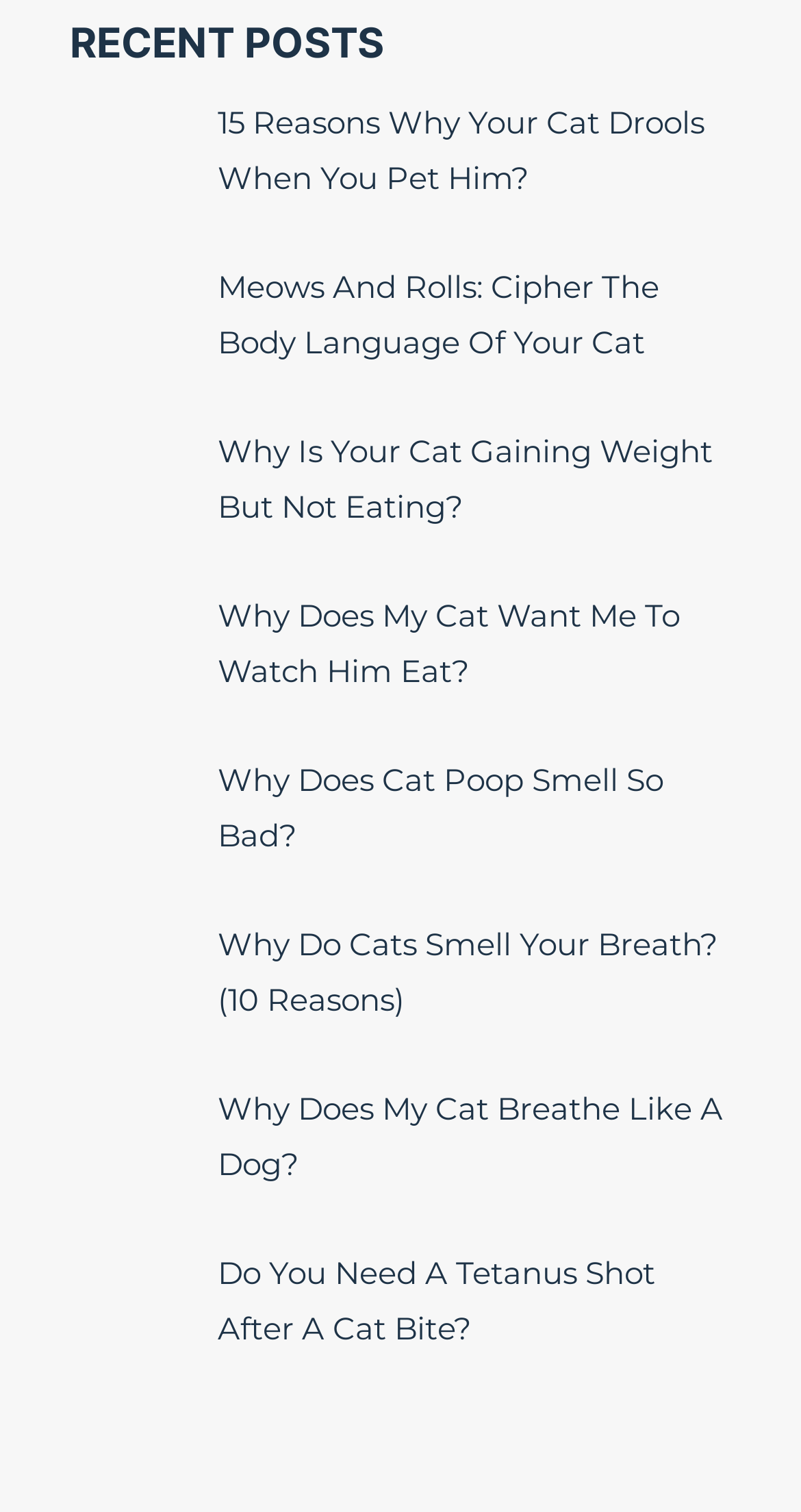What is the topic of the webpage?
Please provide a detailed and comprehensive answer to the question.

The webpage appears to be a blog or article page that lists various topics related to cats, such as their behavior, health, and body language. The presence of multiple links and images with descriptive text suggests that the webpage is focused on providing information about cats.